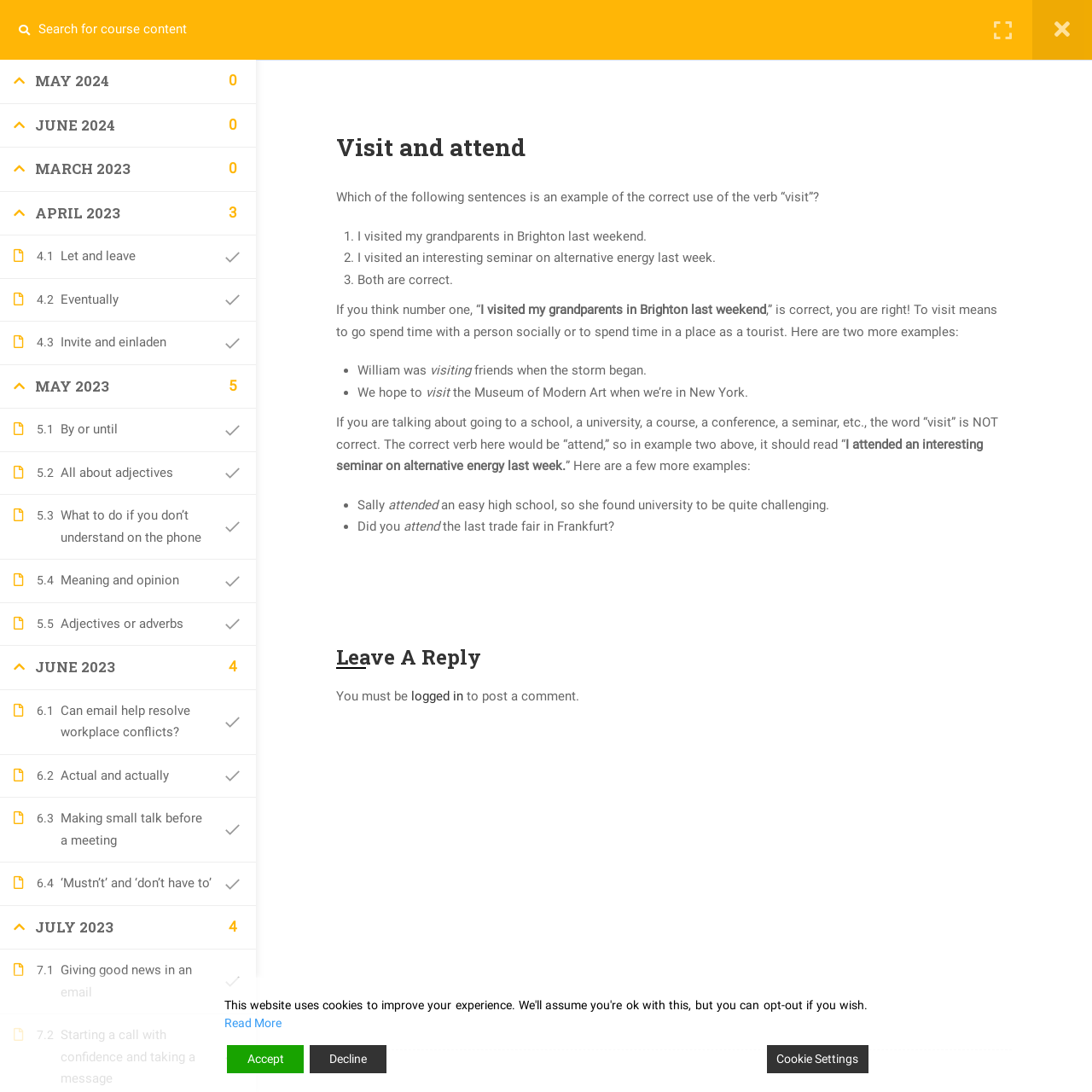Give a comprehensive overview of the webpage, including key elements.

The webpage is about the correct use of the verb "visit" and its distinction from "attend". At the top, there is a navigation bar with links to "O'Connor Language and Communication for Business", "WARUM O'CONNOR", "LEISTUNGSSPEKTRUM", "KURSE", "KONTAKT", and "Login". On the right side of the navigation bar, there is a search bar with a search button.

Below the navigation bar, there are several sections with headings indicating different months, such as "MAY 2024", "JUNE 2024", "MARCH 2023", "APRIL 2023", and so on. Each section contains a list of links with unread indicators, which appear to be course materials or lessons.

On the left side of the page, there is a section with a heading "Visit and attend" and a question "Which of the following sentences is an example of the correct use of the verb “visit”?" followed by three options. The correct answer is explained below, with examples of correct and incorrect uses of the verb "visit". The explanation is divided into paragraphs with bullet points, providing more examples of correct and incorrect uses of the verb "visit" and "attend".

Throughout the page, there are no images, but there are various UI elements, including links, buttons, checkboxes, and textboxes. The layout is organized, with clear headings and concise text, making it easy to navigate and understand the content.